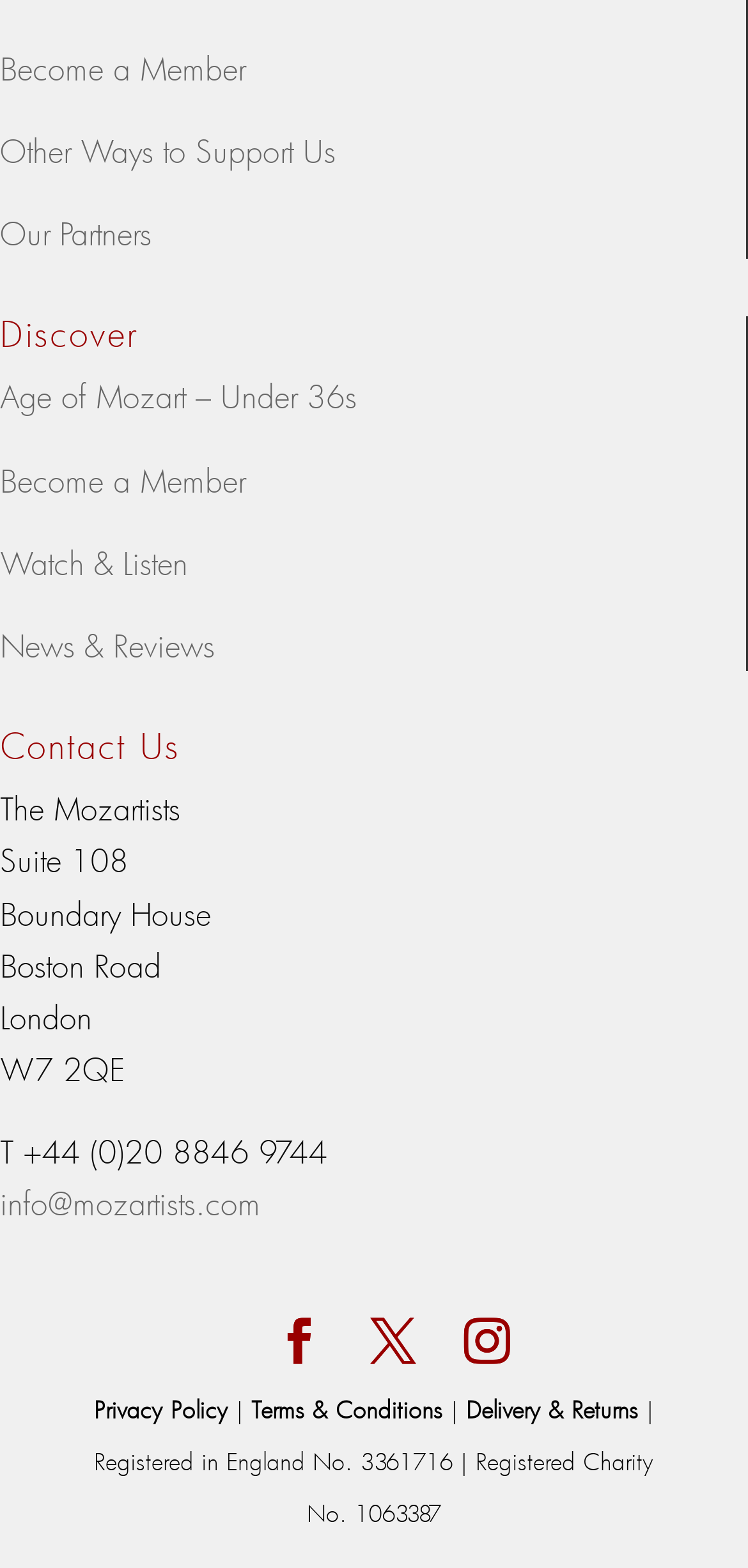Identify the bounding box coordinates of the clickable section necessary to follow the following instruction: "Click on Become a Member". The coordinates should be presented as four float numbers from 0 to 1, i.e., [left, top, right, bottom].

[0.0, 0.029, 0.328, 0.056]